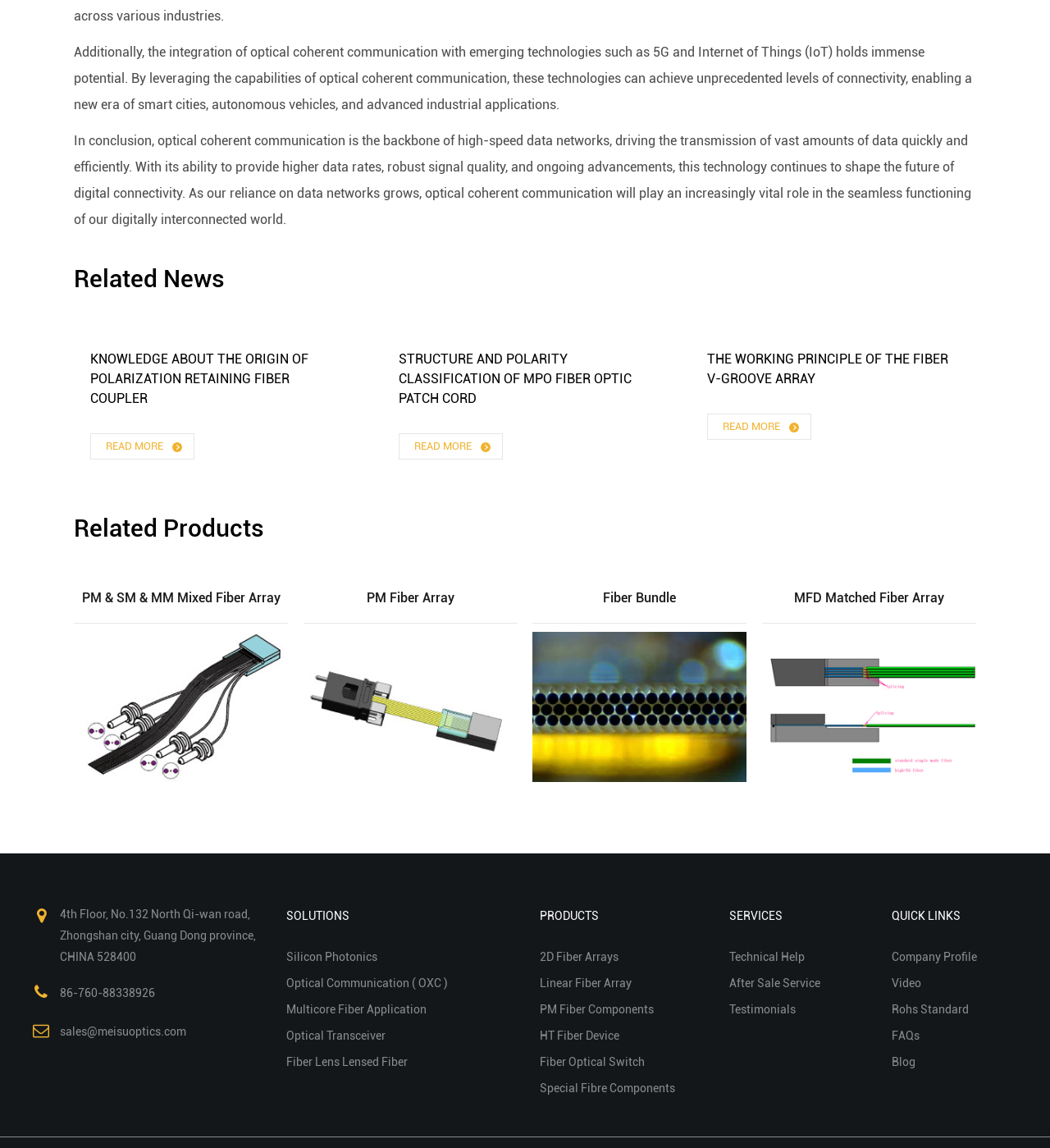Given the description parent_node: PM Fiber Array, predict the bounding box coordinates of the UI element. Ensure the coordinates are in the format (top-left x, top-left y, bottom-right x, bottom-right y) and all values are between 0 and 1.

[0.289, 0.543, 0.493, 0.686]